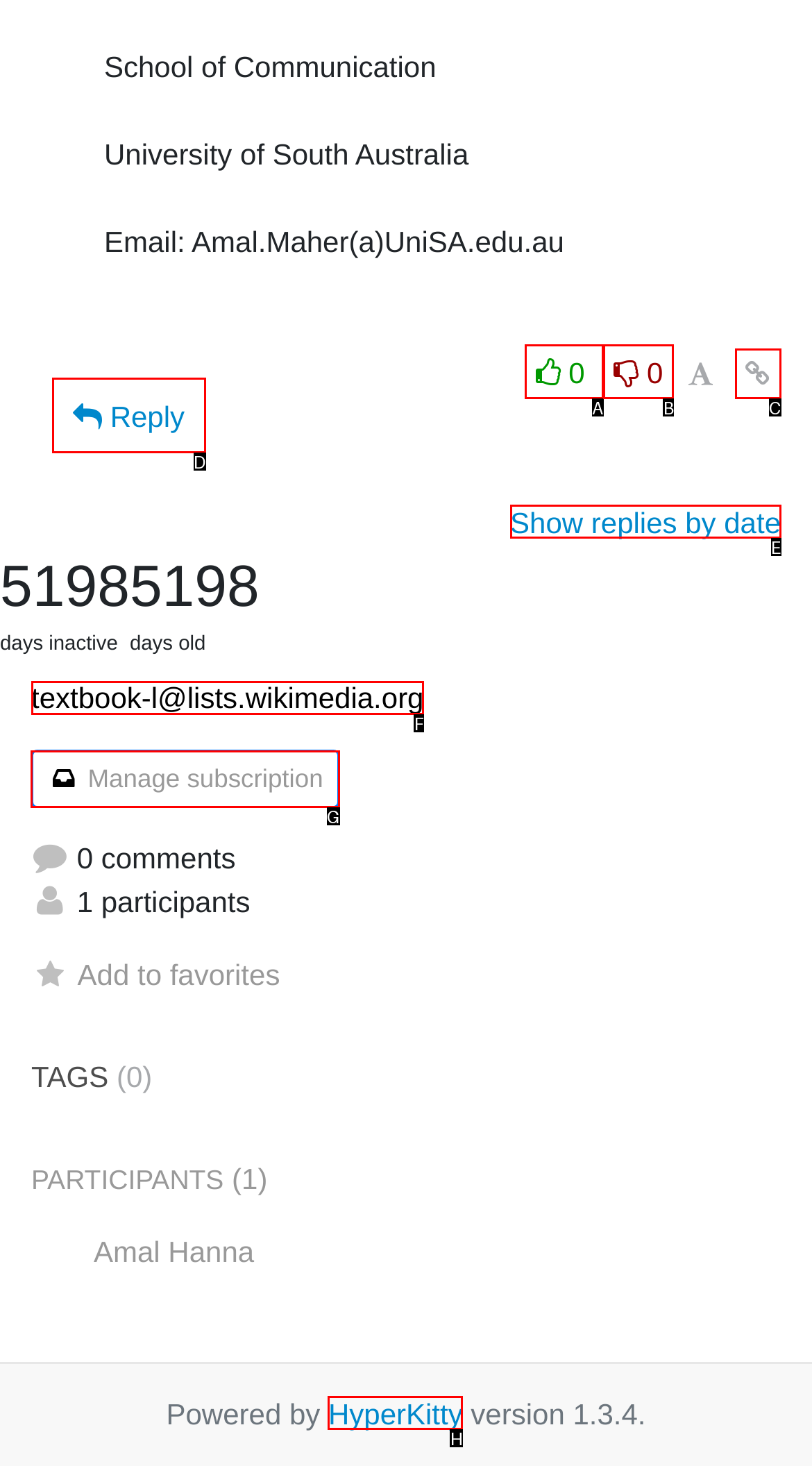Which UI element's letter should be clicked to achieve the task: Manage subscription
Provide the letter of the correct choice directly.

G